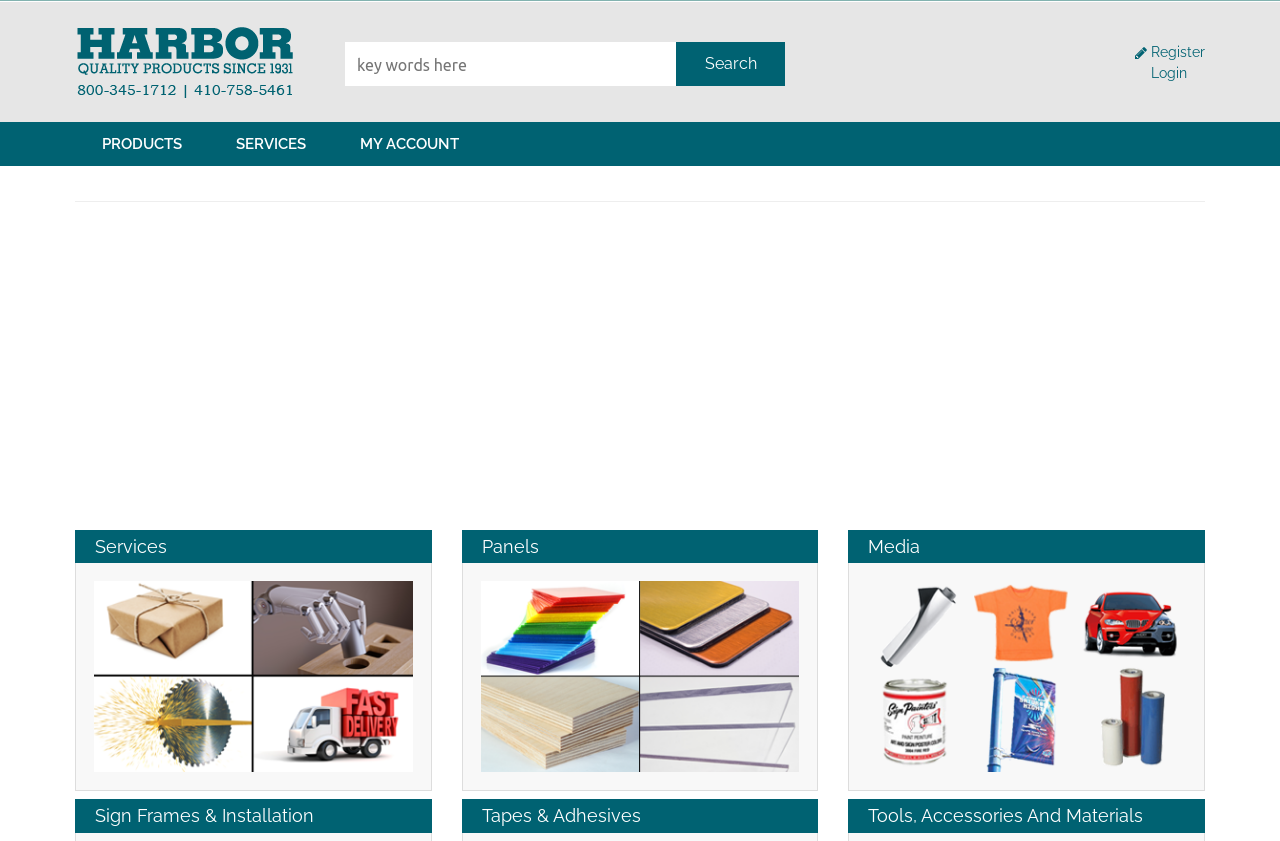Locate the bounding box coordinates of the element you need to click to accomplish the task described by this instruction: "Click on the 'Optimize Your Productivity With Instagram Downloaders' link".

None